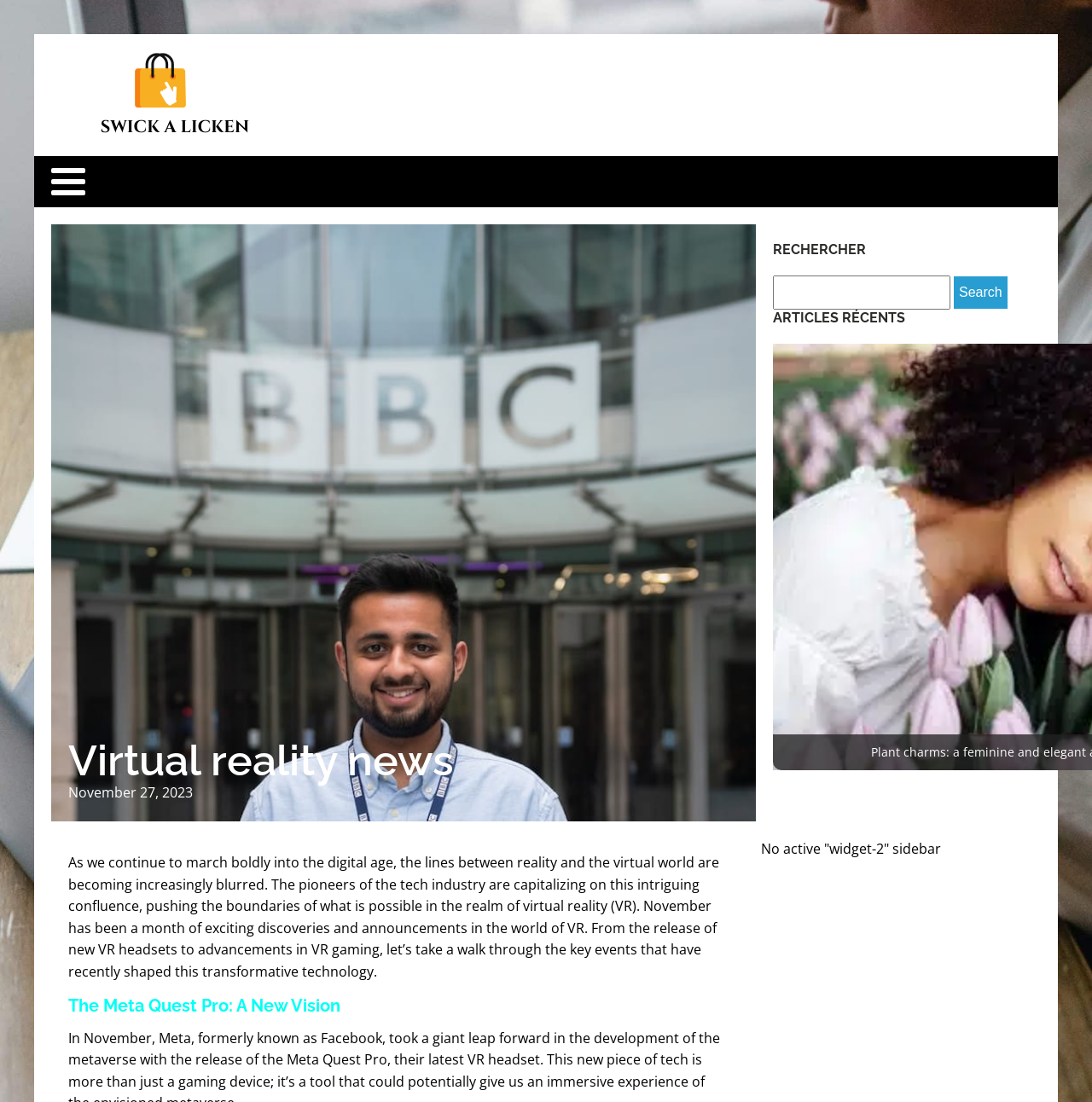Examine the screenshot and answer the question in as much detail as possible: What is the topic of the article?

The topic of the article can be inferred from the heading 'Virtual reality news' and the content of the article which discusses recent developments and announcements in the world of virtual reality.